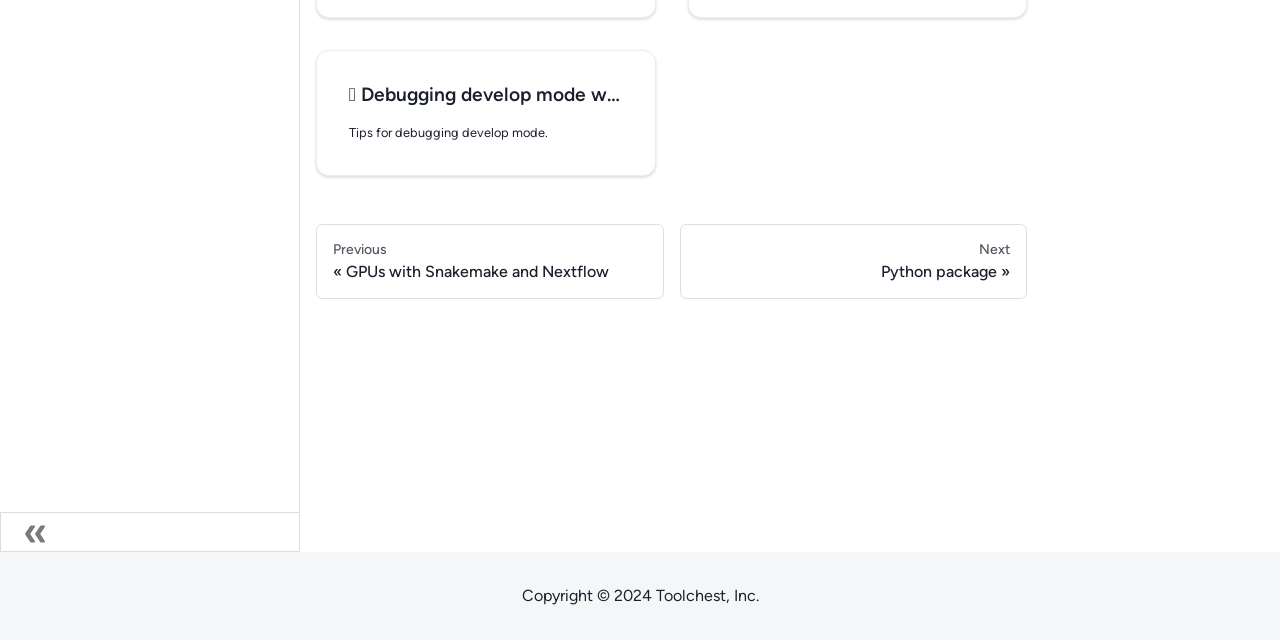Provide the bounding box coordinates of the HTML element this sentence describes: "NextPython package". The bounding box coordinates consist of four float numbers between 0 and 1, i.e., [left, top, right, bottom].

[0.531, 0.349, 0.802, 0.467]